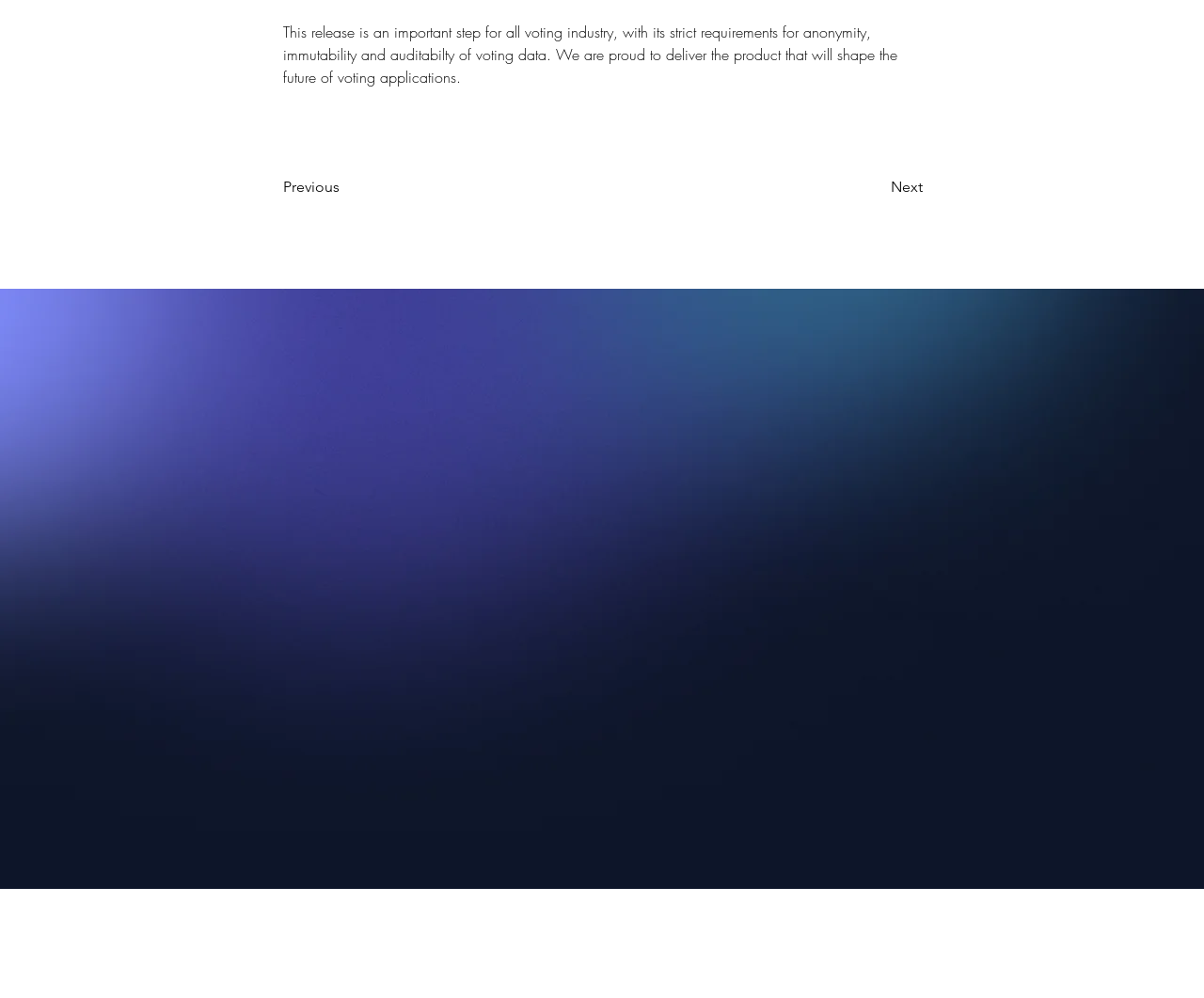What is the position of the 'Submit' button?
Refer to the image and answer the question using a single word or phrase.

Bottom center